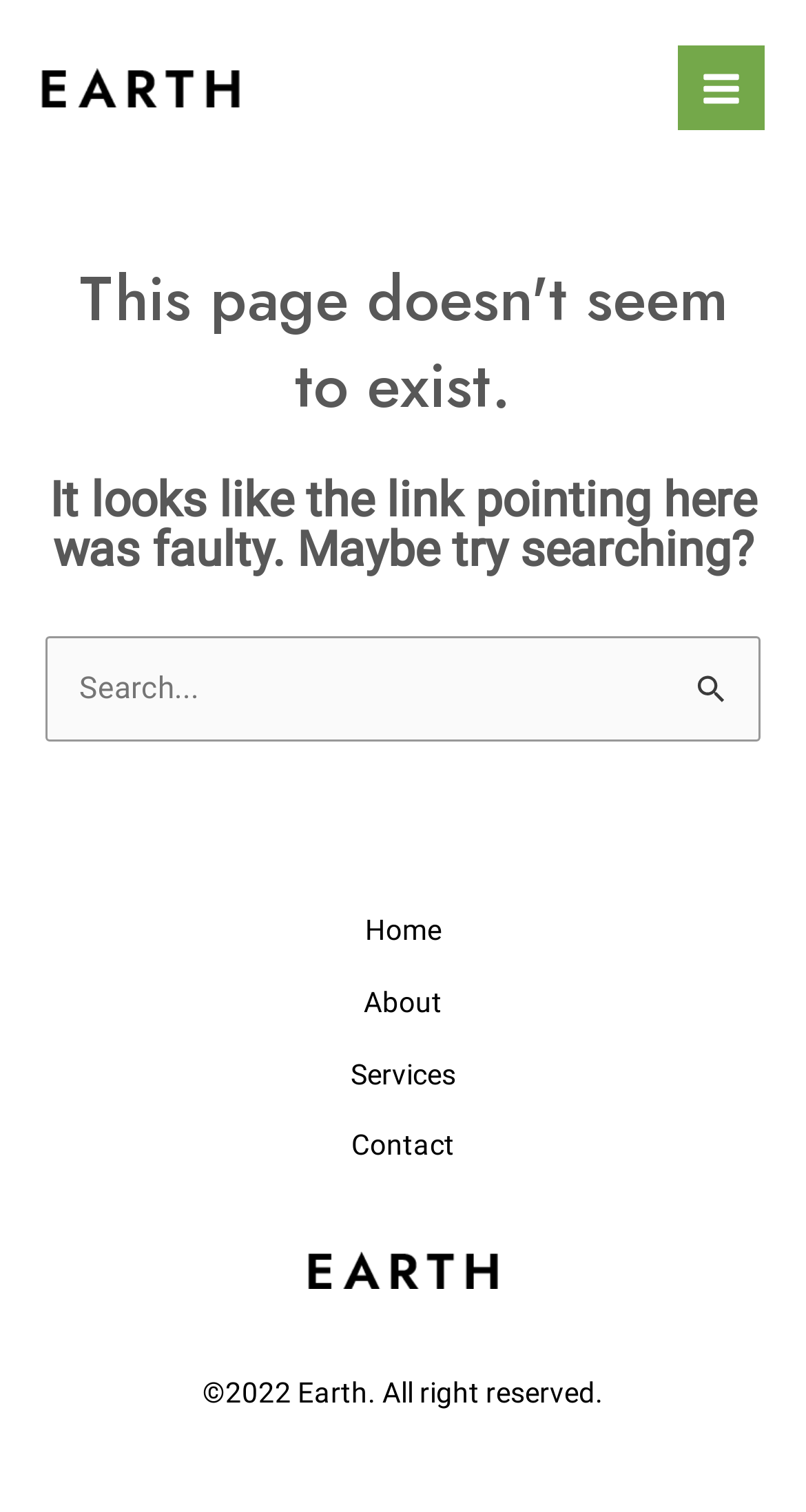How many navigation links are there?
Using the visual information from the image, give a one-word or short-phrase answer.

4